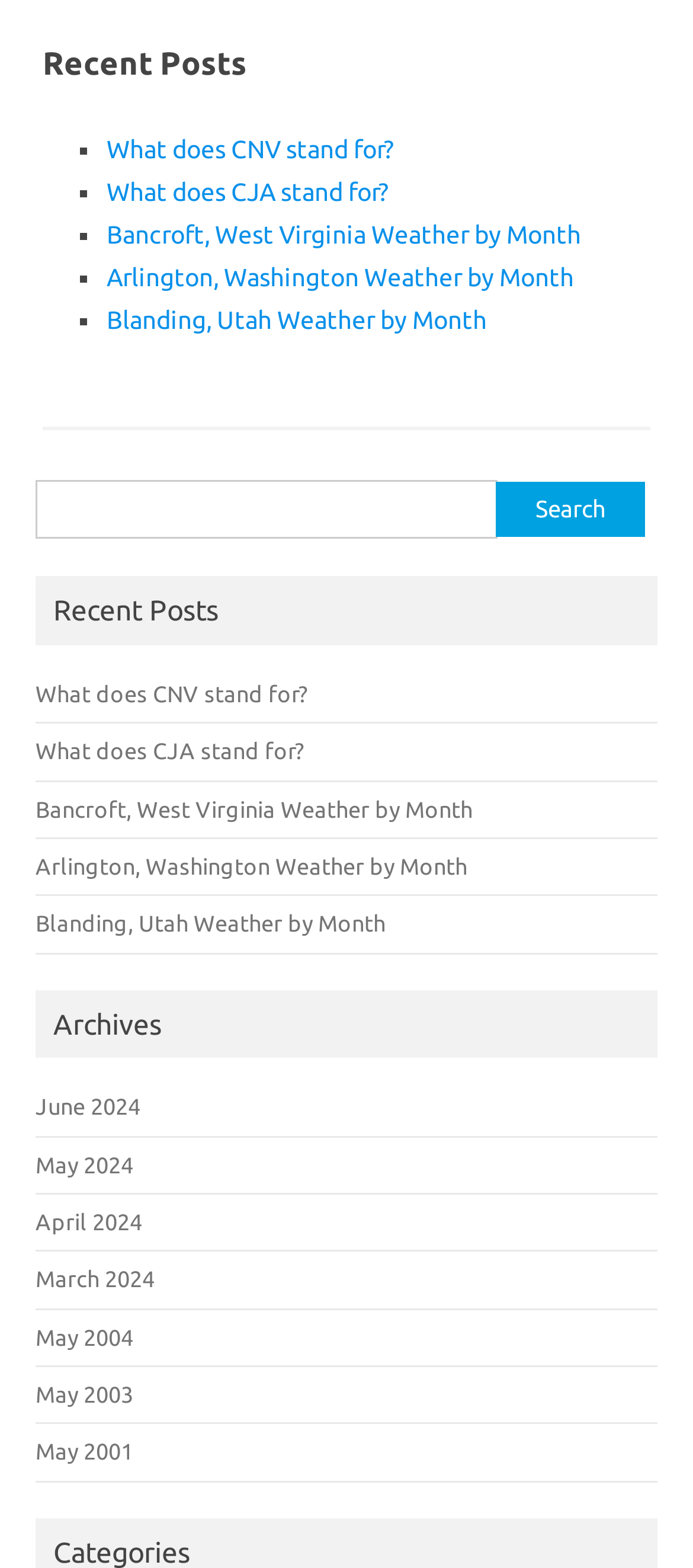Provide the bounding box coordinates, formatted as (top-left x, top-left y, bottom-right x, bottom-right y), with all values being floating point numbers between 0 and 1. Identify the bounding box of the UI element that matches the description: What does CNV stand for?

[0.051, 0.434, 0.444, 0.45]